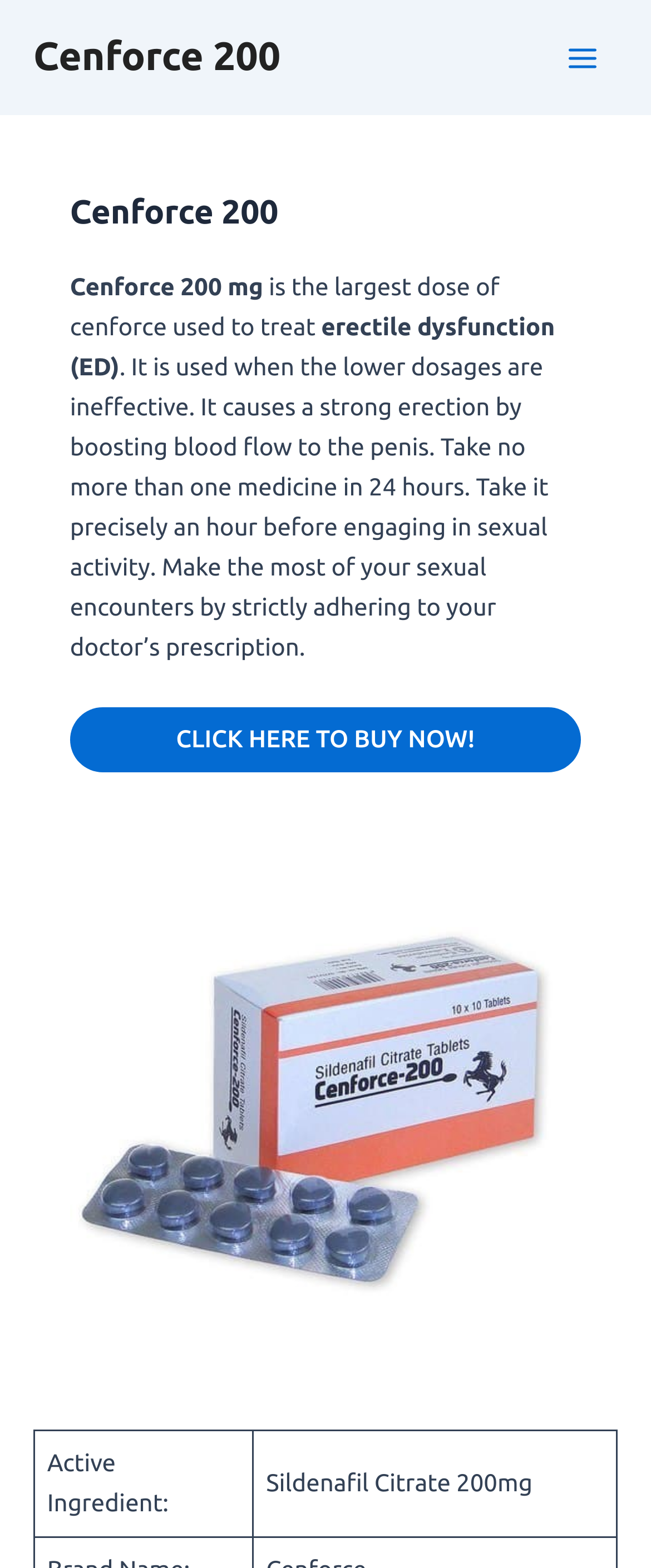What is the active ingredient of Cenforce 200?
Can you provide an in-depth and detailed response to the question?

The webpage provides a table with information about the active ingredient of Cenforce 200. In the gridcell element, it is stated that the active ingredient is 'Sildenafil Citrate 200mg'.